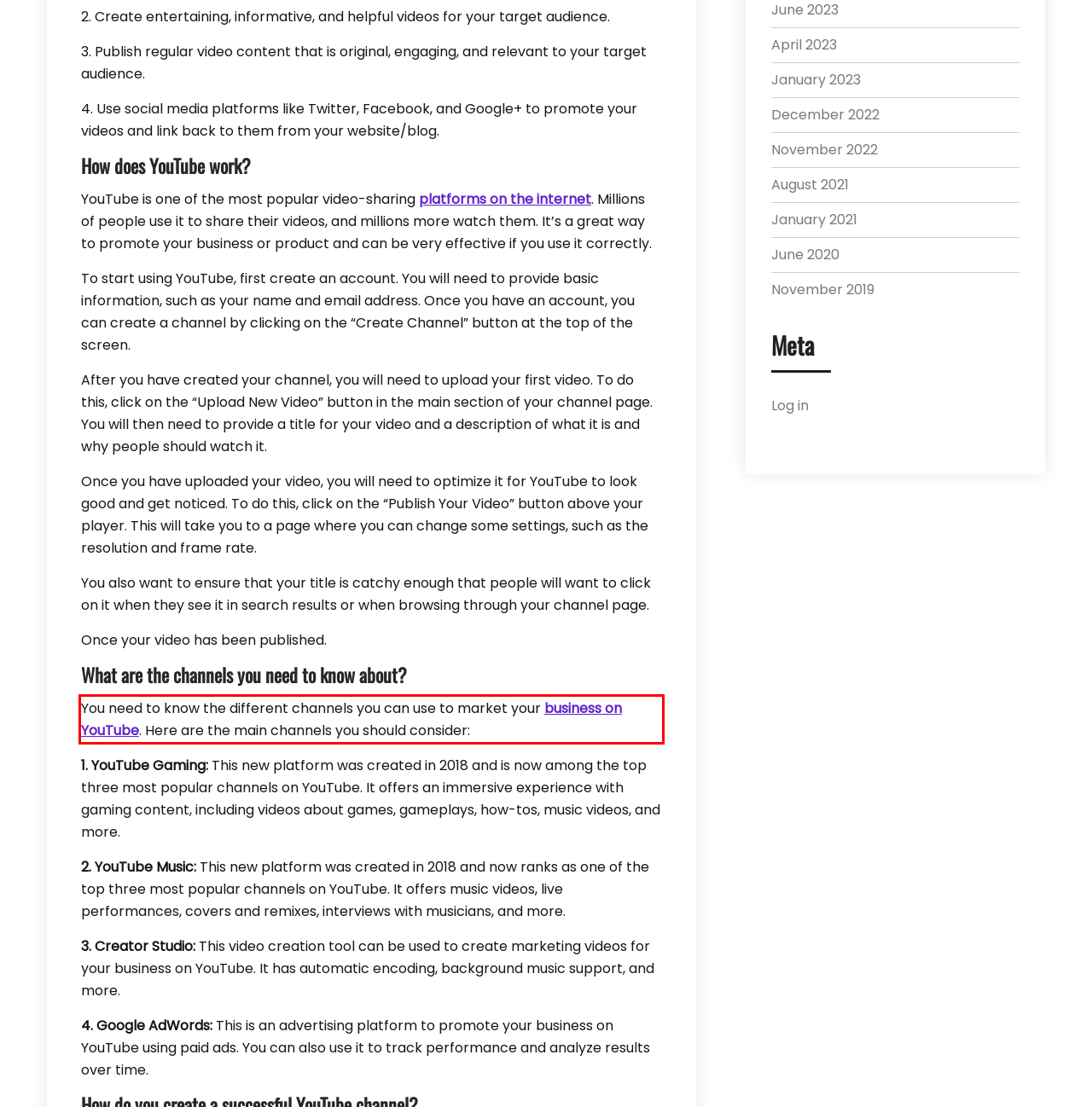Please perform OCR on the text within the red rectangle in the webpage screenshot and return the text content.

You need to know the different channels you can use to market your business on YouTube. Here are the main channels you should consider: